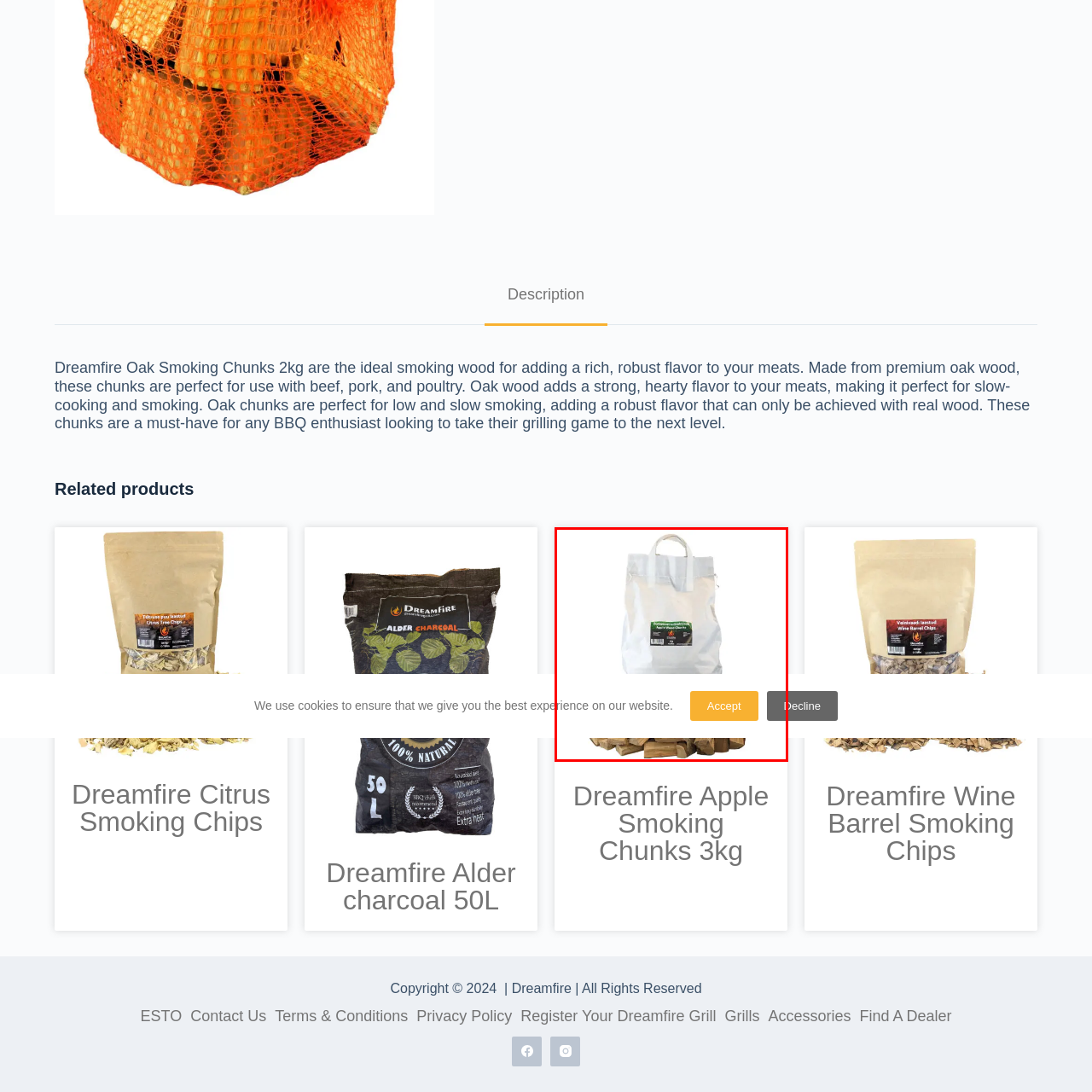Provide a thorough description of the scene captured within the red rectangle.

The image features a bag of "Dreamfire Apple Smoking Chunks," presented in a neatly packaged white bag with a green label. This product is specifically designed for smoking, offering a rich apple wood flavor to enhance meats during cooking. The bag's design emphasizes quality and convenience, making it an ideal choice for BBQ enthusiasts who wish to elevate their culinary experience. In addition to the bag, there are smoking wood chunks in the foreground, emphasizing the product's primary use. The image is part of a promotional display highlighting related smoking wood products, inviting customers to explore a variety of flavor options for their grilling needs.